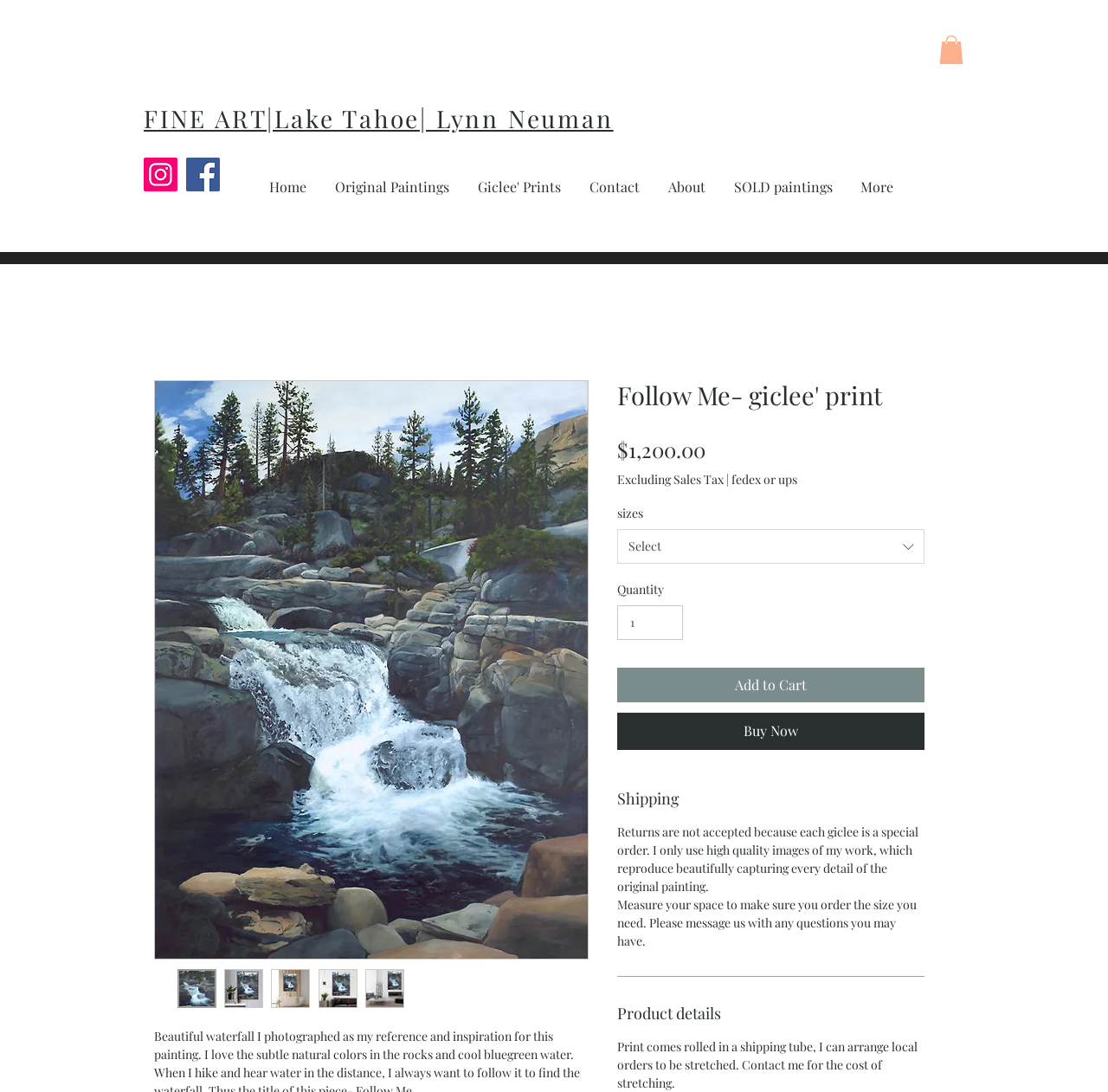Identify the coordinates of the bounding box for the element that must be clicked to accomplish the instruction: "Click the 'Buy Now' button".

[0.557, 0.653, 0.834, 0.686]